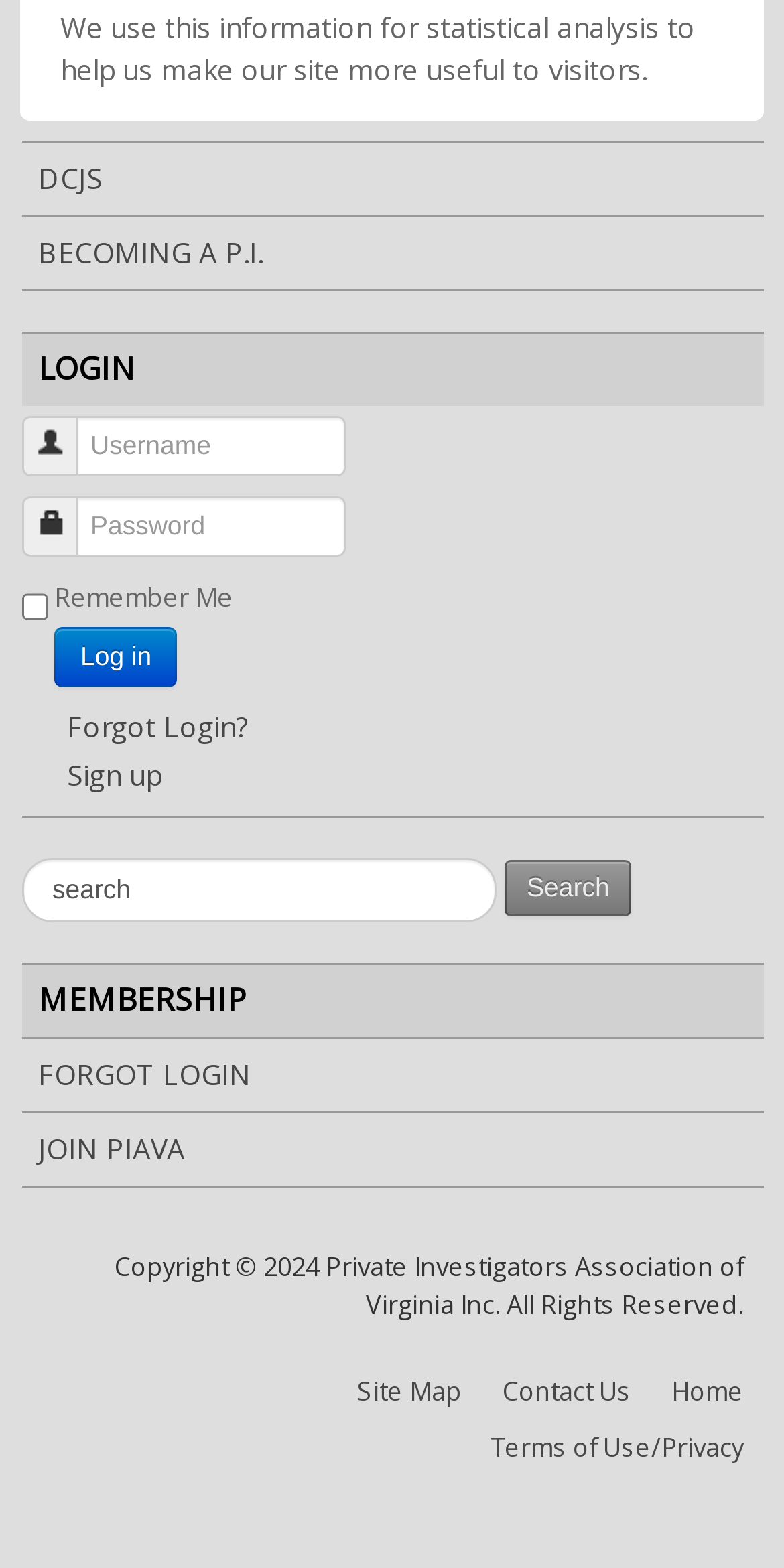Give the bounding box coordinates for the element described as: "DCJS".

[0.049, 0.101, 0.954, 0.126]